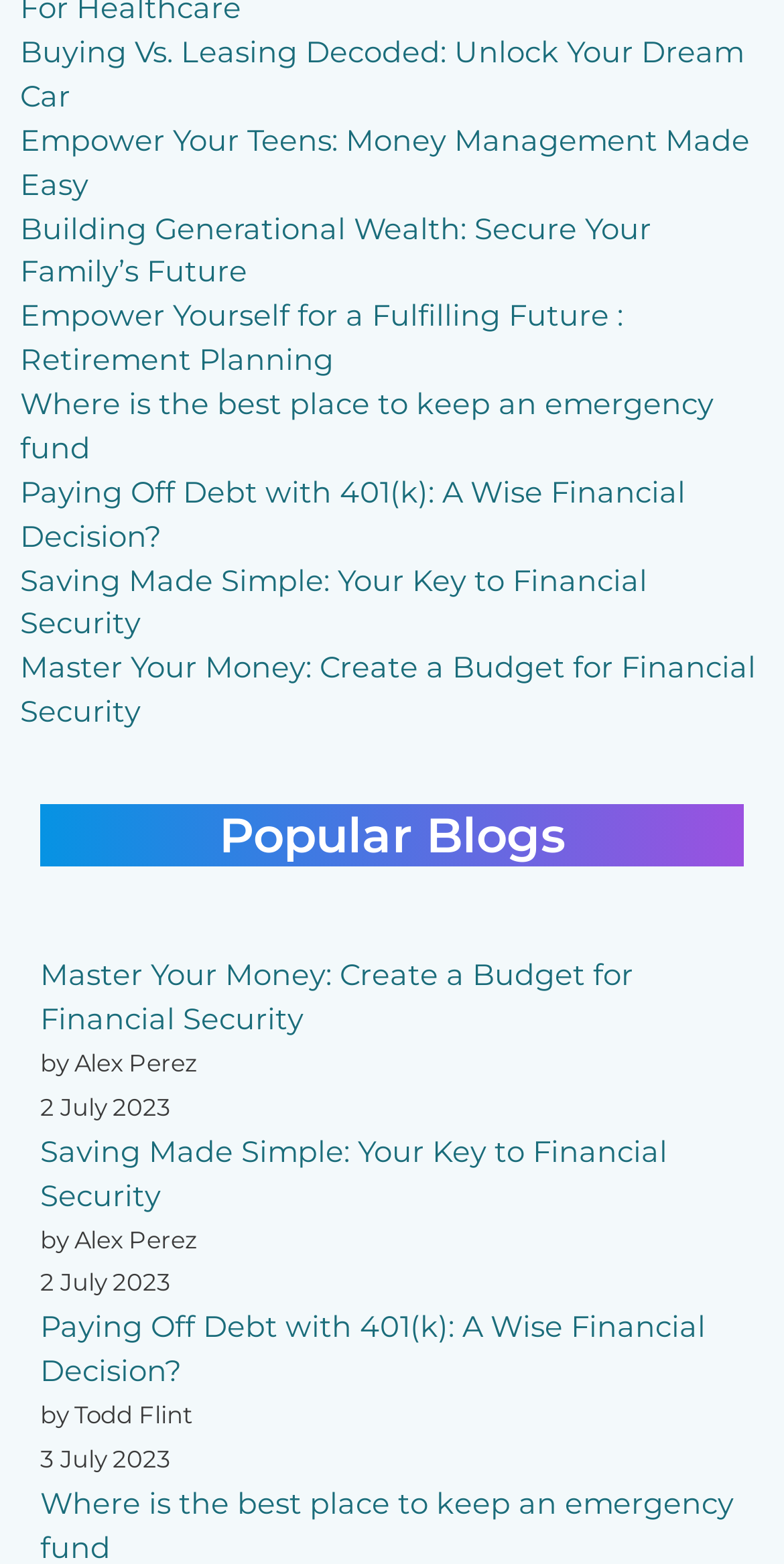Who is the author of the latest article?
Refer to the screenshot and respond with a concise word or phrase.

Todd Flint